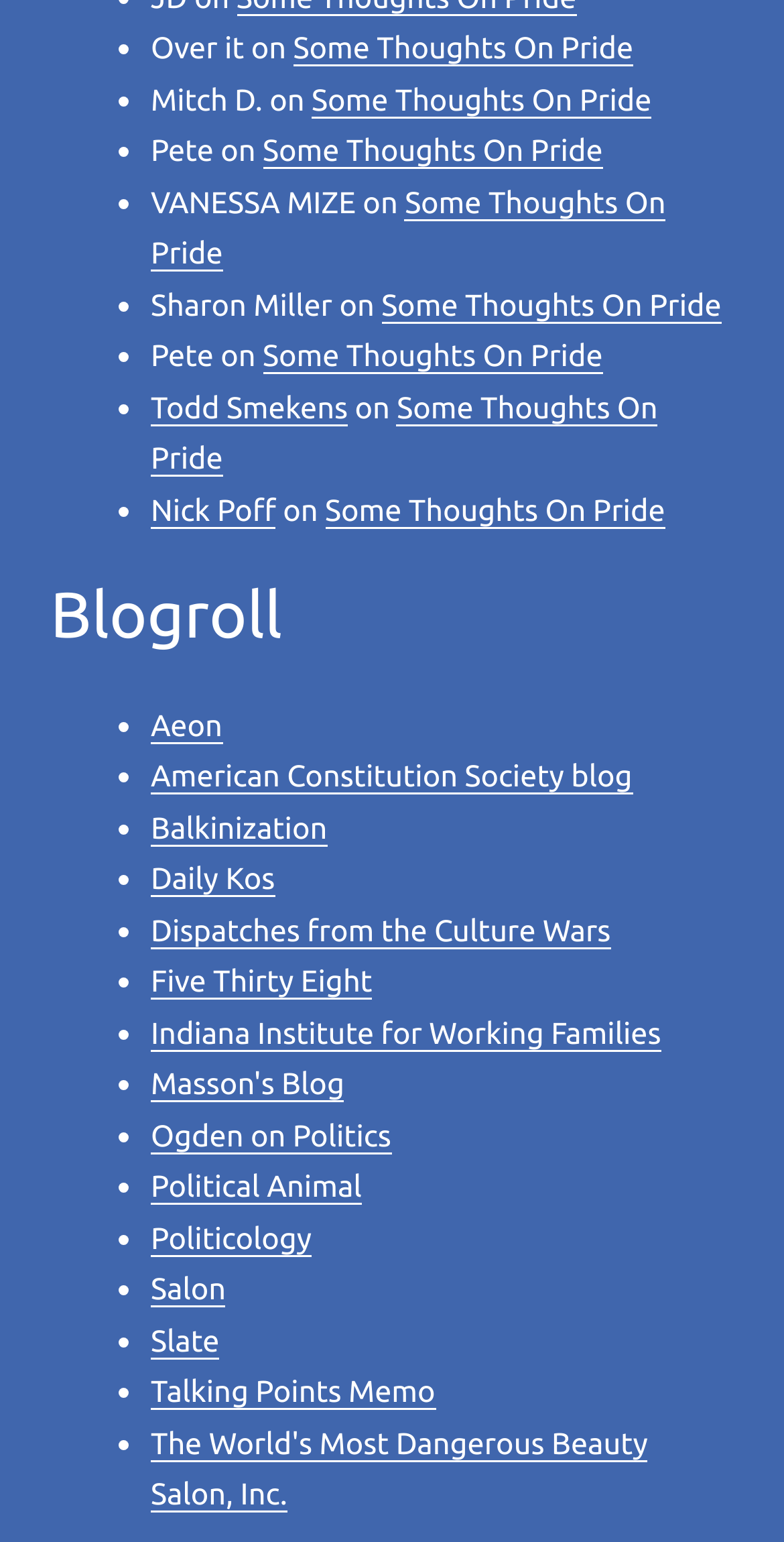Determine the bounding box coordinates of the clickable area required to perform the following instruction: "check 'Ogden on Politics'". The coordinates should be represented as four float numbers between 0 and 1: [left, top, right, bottom].

[0.192, 0.725, 0.499, 0.748]